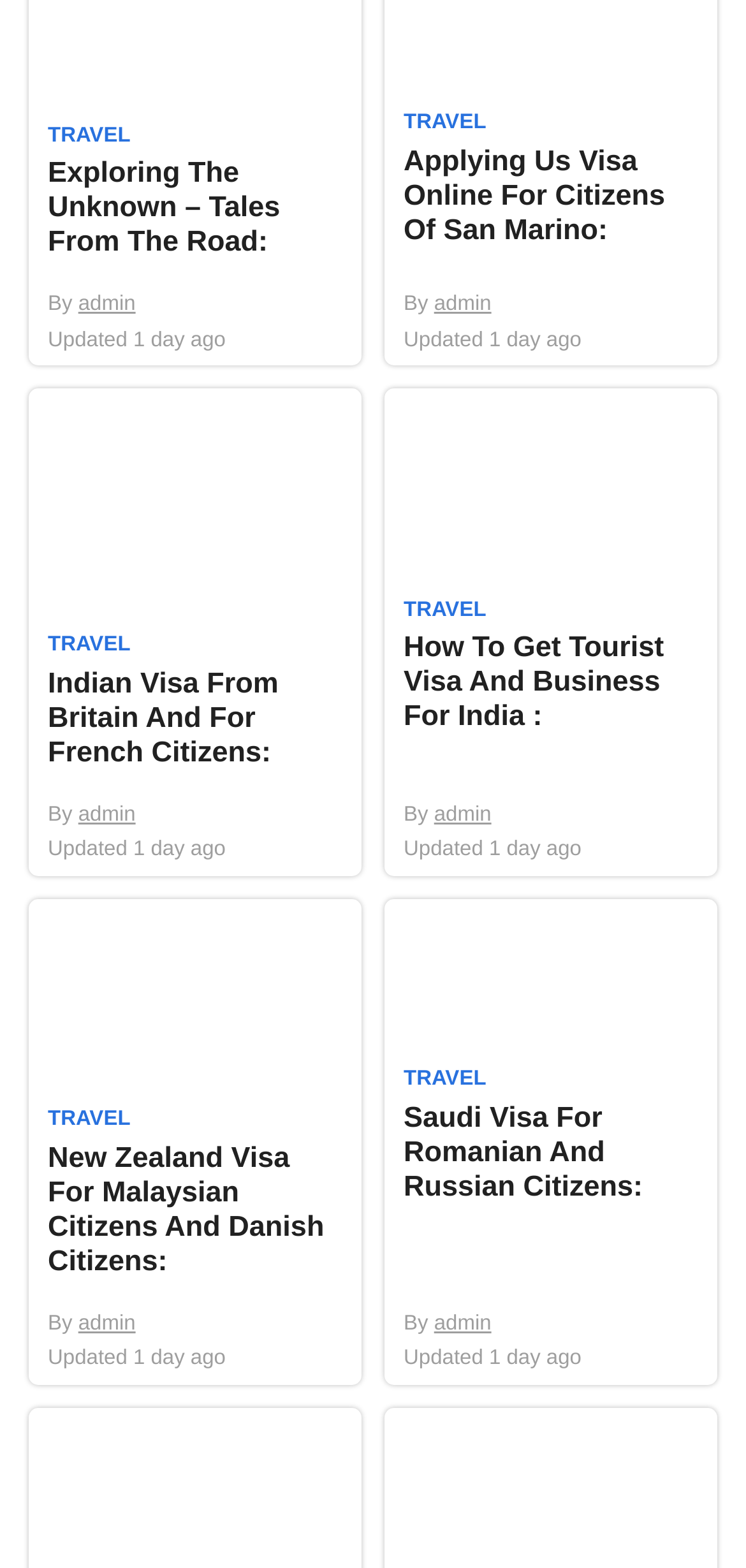Who is the author of the first article?
Kindly offer a detailed explanation using the data available in the image.

I looked at the first article element [39] and found a link element [449] with the text 'By' and another link element [449] with the text 'admin'. This suggests that 'admin' is the author of the first article.